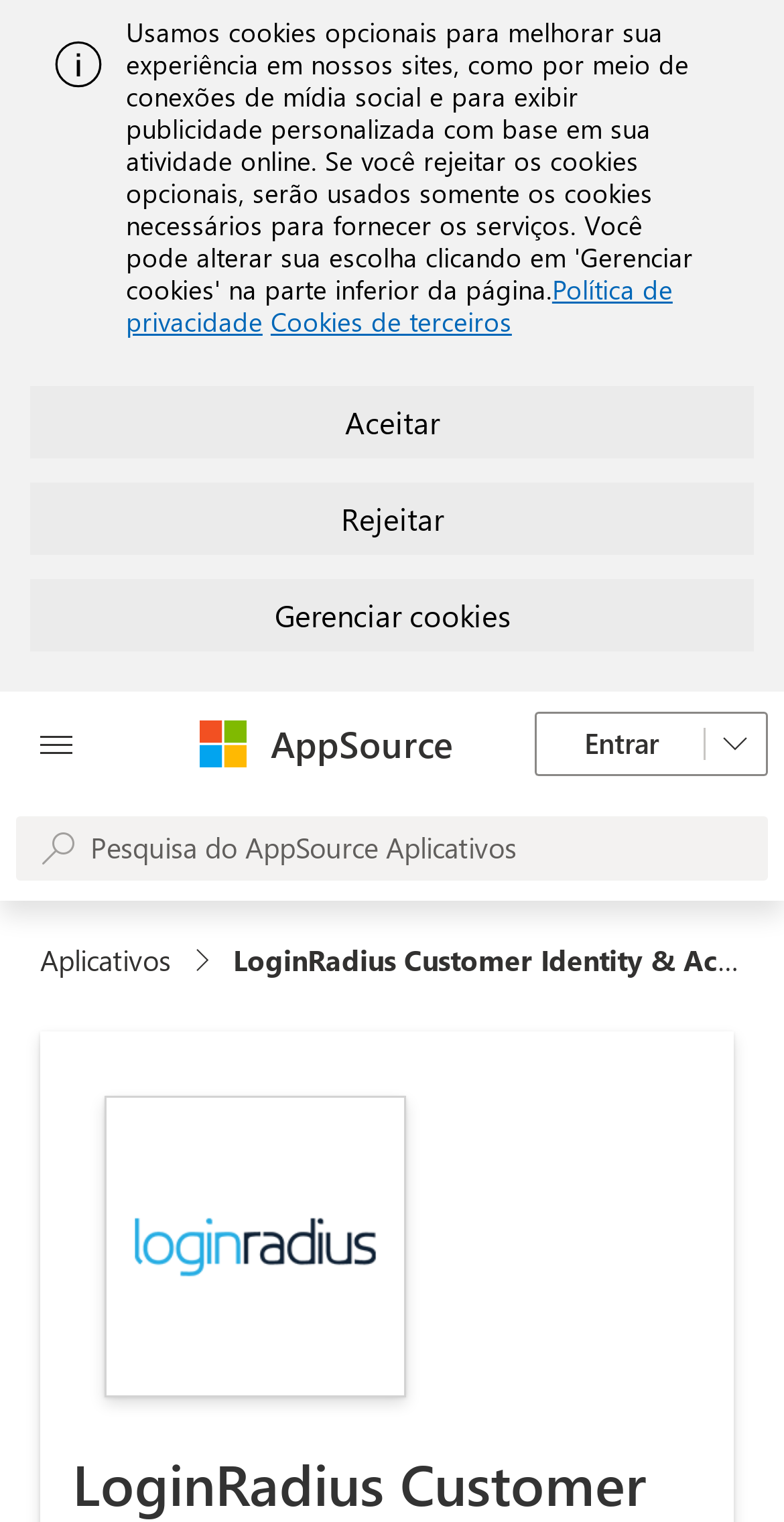Please determine the bounding box coordinates for the element with the description: "Cookies de terceiros".

[0.345, 0.199, 0.653, 0.222]